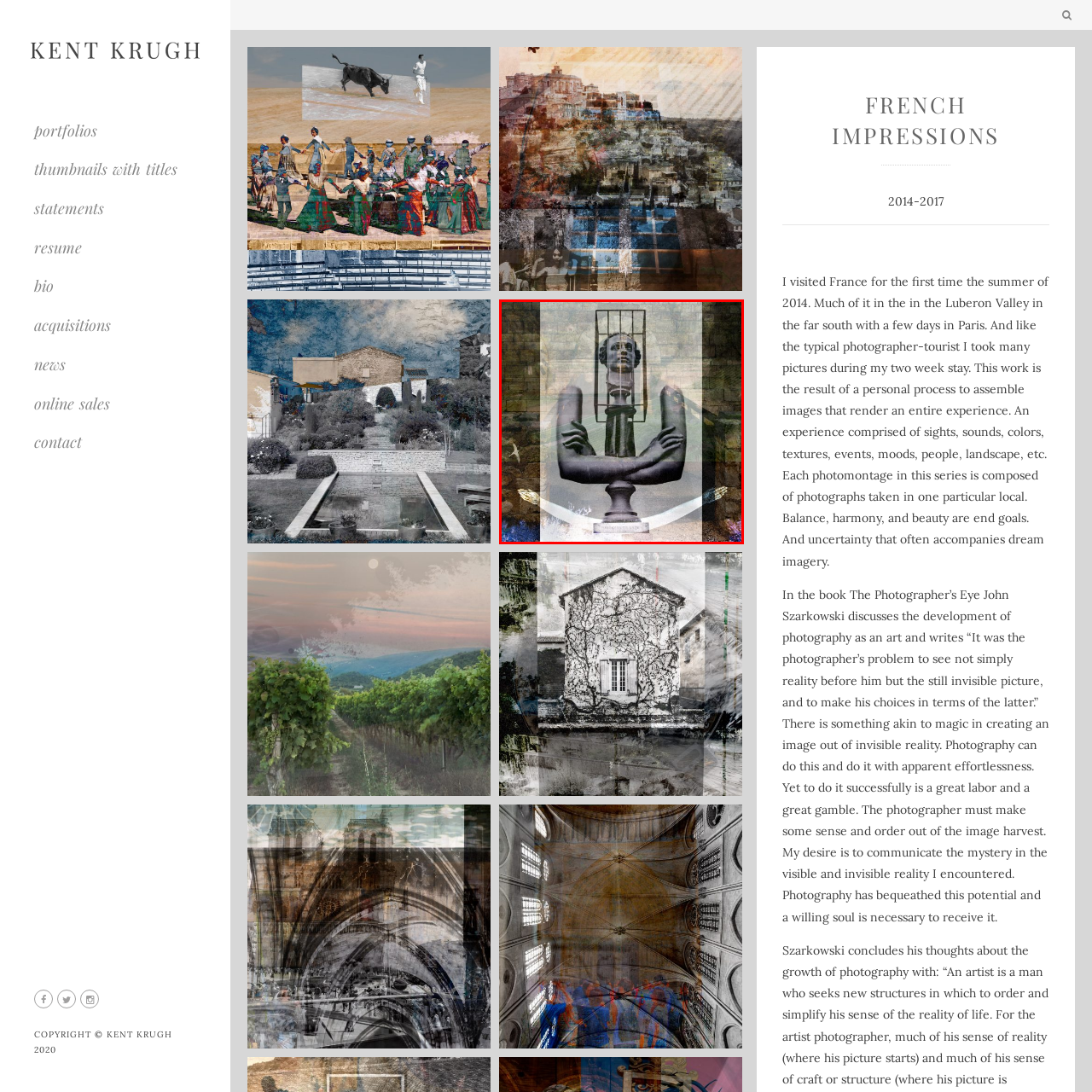Focus on the image marked by the red bounding box and offer an in-depth answer to the subsequent question based on the visual content: What is the symbolic meaning of the birdcage in the sculpture?

The birdcage in the sculpture symbolizes confinement, as mentioned in the caption, which contrasts with the idea of expression and freedom, prompting viewers to reflect on the balance between these two concepts in the context of human experience.